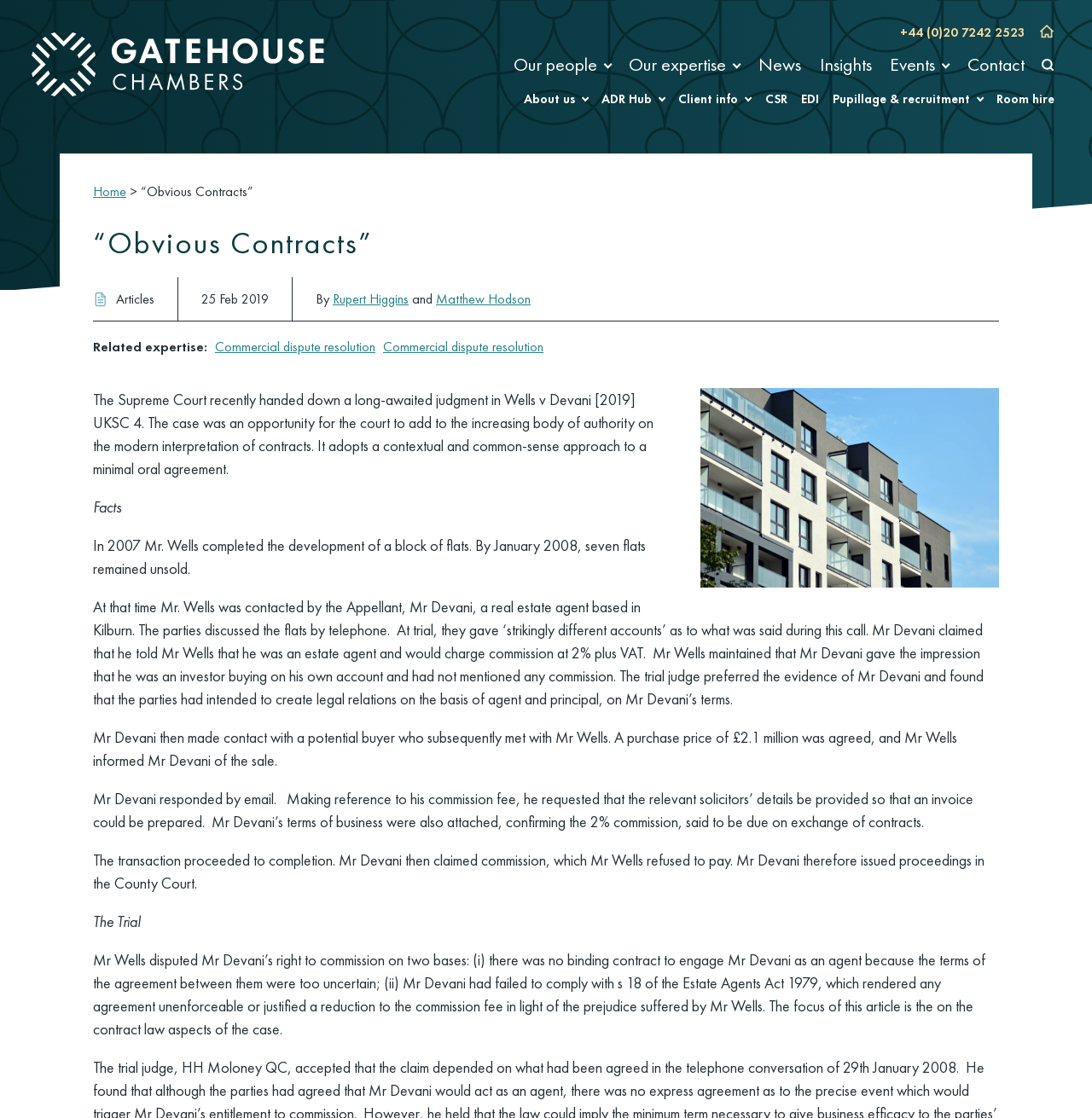Please indicate the bounding box coordinates for the clickable area to complete the following task: "Go to home page". The coordinates should be specified as four float numbers between 0 and 1, i.e., [left, top, right, bottom].

[0.945, 0.014, 0.972, 0.045]